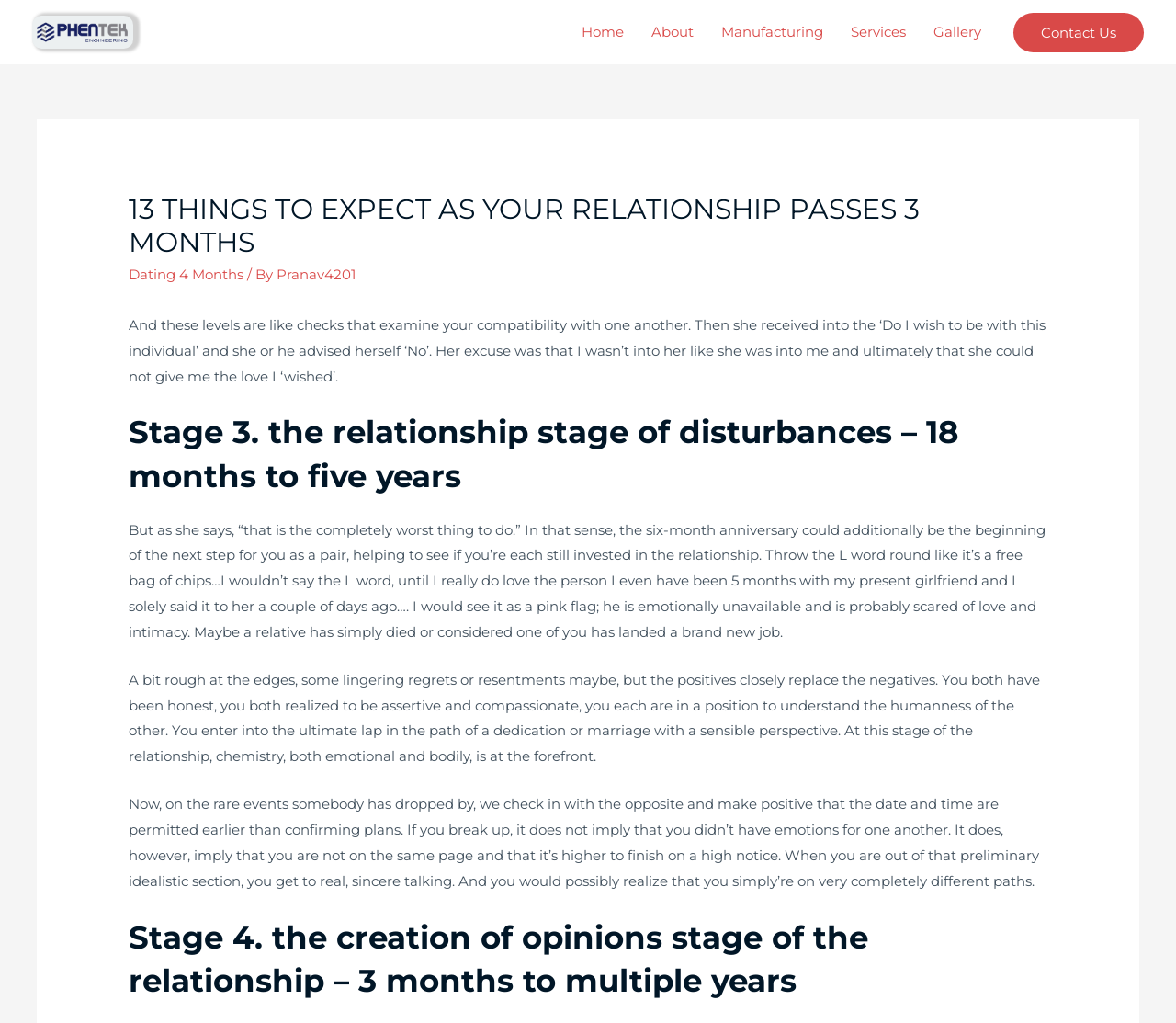Produce an extensive caption that describes everything on the webpage.

The webpage is about relationships, specifically discussing what to expect as a relationship passes the 3-month mark. At the top left, there is a link to "Phentek Engineering" accompanied by an image with the same name. 

Below this, there is a navigation menu with links to "Home", "About", "Manufacturing", "Services", and "Gallery". On the top right, there is a link to "Contact Us". 

The main content of the webpage is divided into sections, each with a heading. The first section has a heading "13 THINGS TO EXPECT AS YOUR RELATIONSHIP PASSES 3 MONTHS" and contains a link to "Dating 4 Months" and text about compatibility and relationships. 

Below this, there are three more sections with headings "Stage 3. the relationship stage of disturbances – 18 months to five years", "Stage 4. the creation of opinions stage of the relationship – 3 months to multiple years", and other descriptive text about relationships. Each section contains multiple paragraphs of text discussing various aspects of relationships.